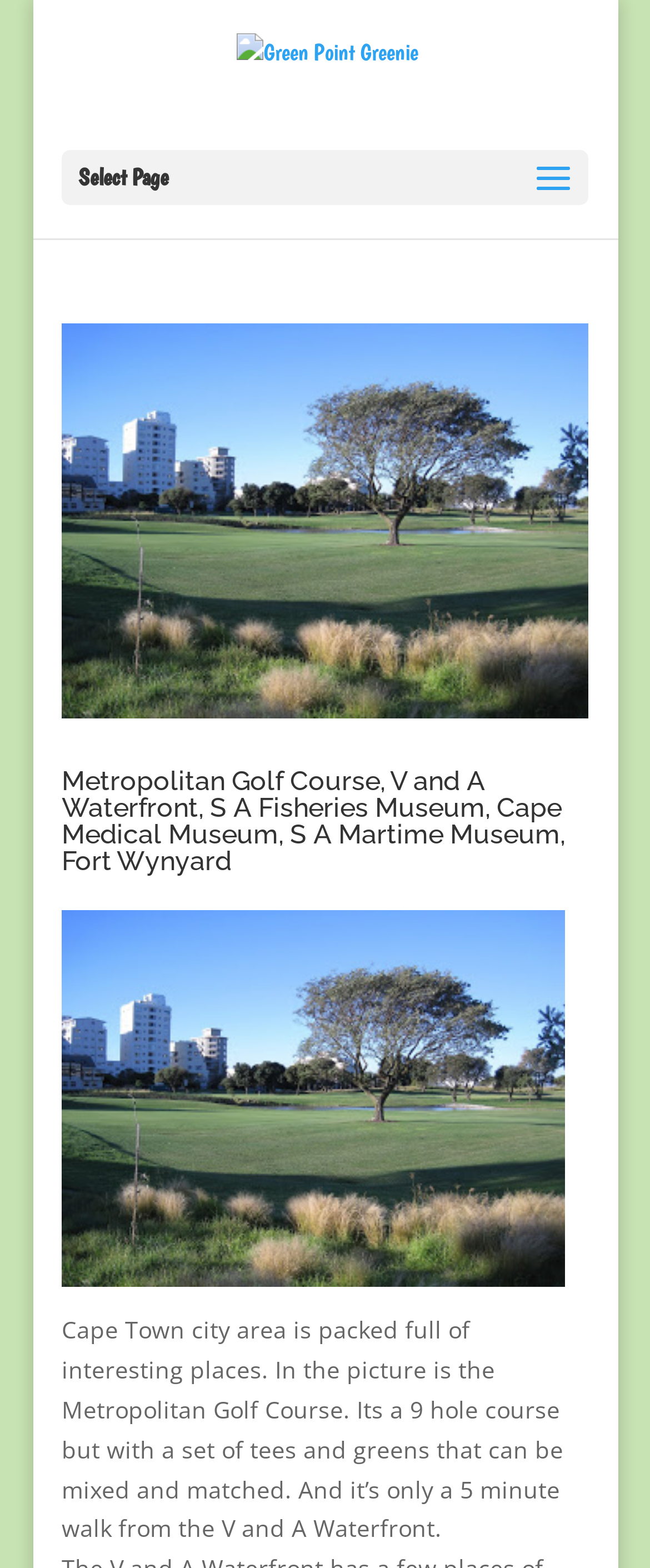What is the name of the golf course?
Please interpret the details in the image and answer the question thoroughly.

I found the answer by looking at the text description under the image, which mentions 'In the picture is the Metropolitan Golf Course.'